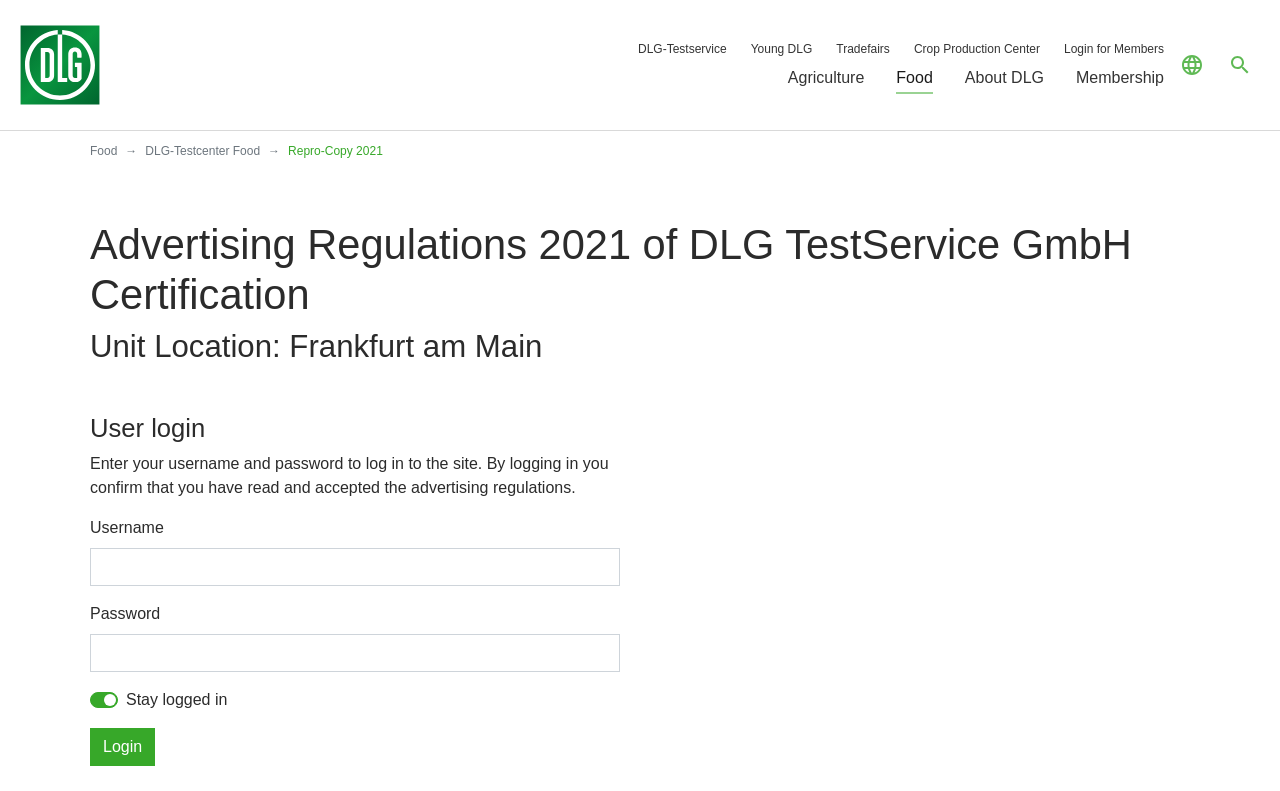Find the bounding box coordinates of the element you need to click on to perform this action: 'Login to the site'. The coordinates should be represented by four float values between 0 and 1, in the format [left, top, right, bottom].

[0.07, 0.92, 0.121, 0.968]